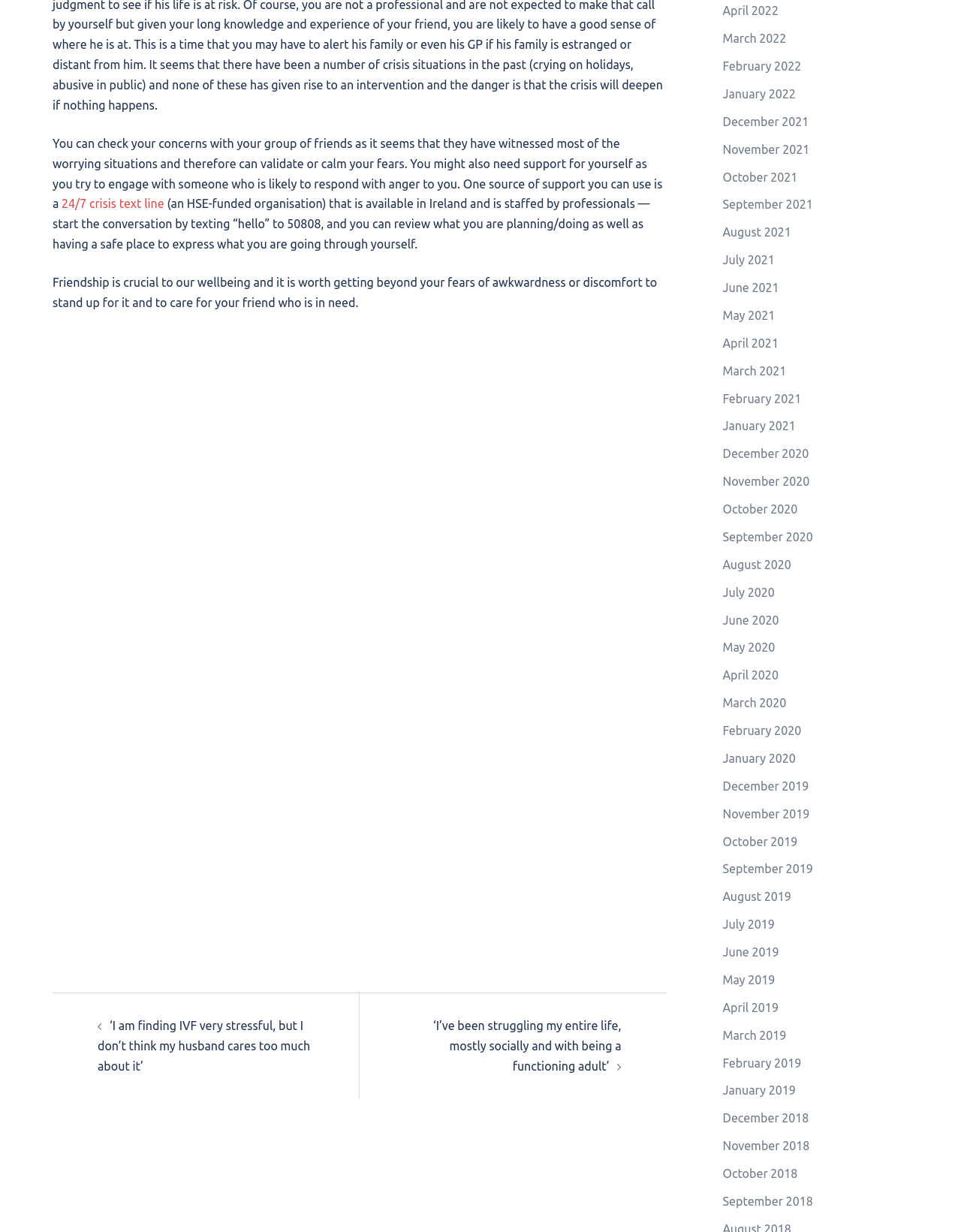Use one word or a short phrase to answer the question provided: 
What is the topic of the article?

Friendship and wellbeing